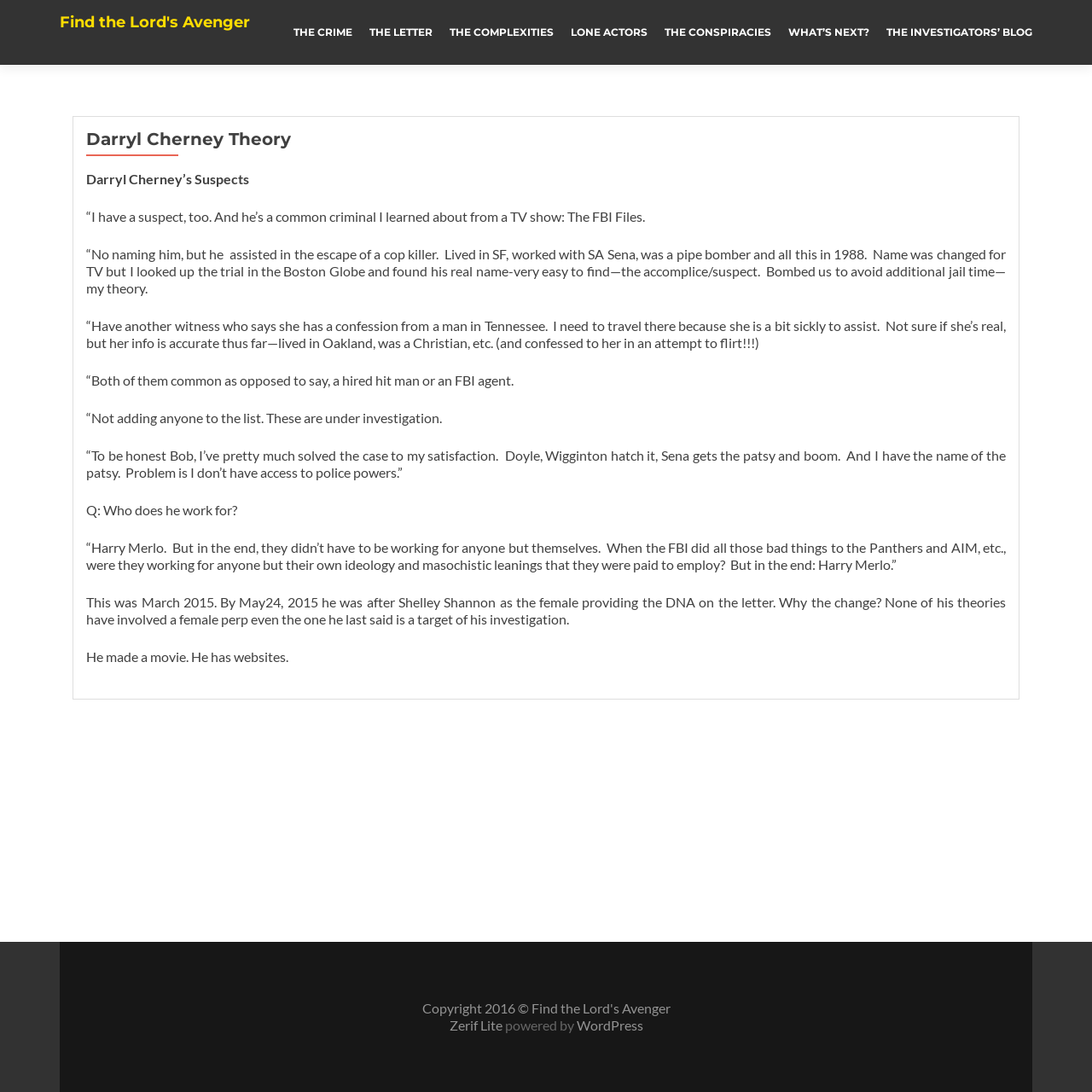Determine the bounding box coordinates of the section I need to click to execute the following instruction: "Click on 'Find the Lord's Avenger'". Provide the coordinates as four float numbers between 0 and 1, i.e., [left, top, right, bottom].

[0.043, 0.0, 0.241, 0.059]